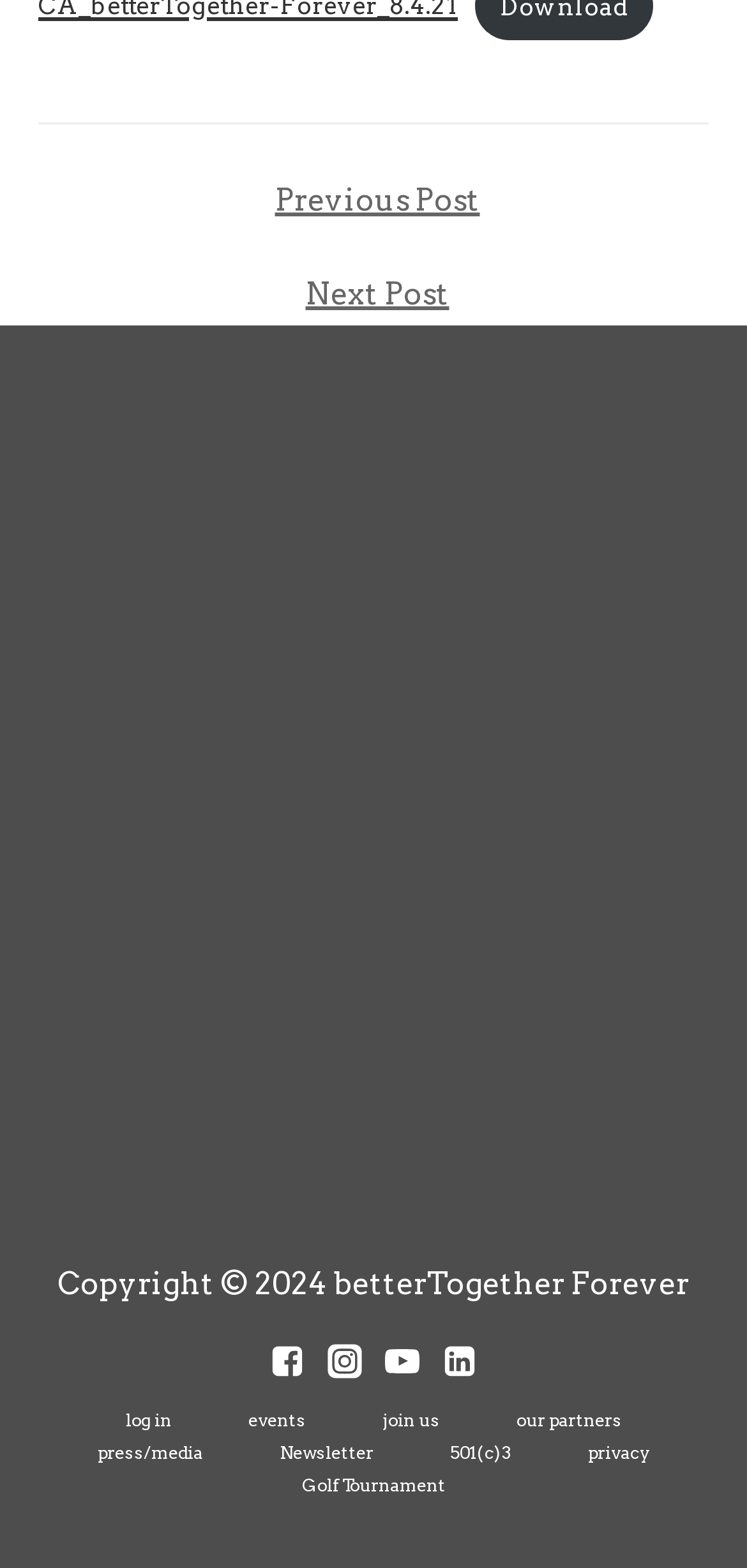What is the logo of the organization?
Look at the image and answer the question using a single word or phrase.

betterTogetherForever